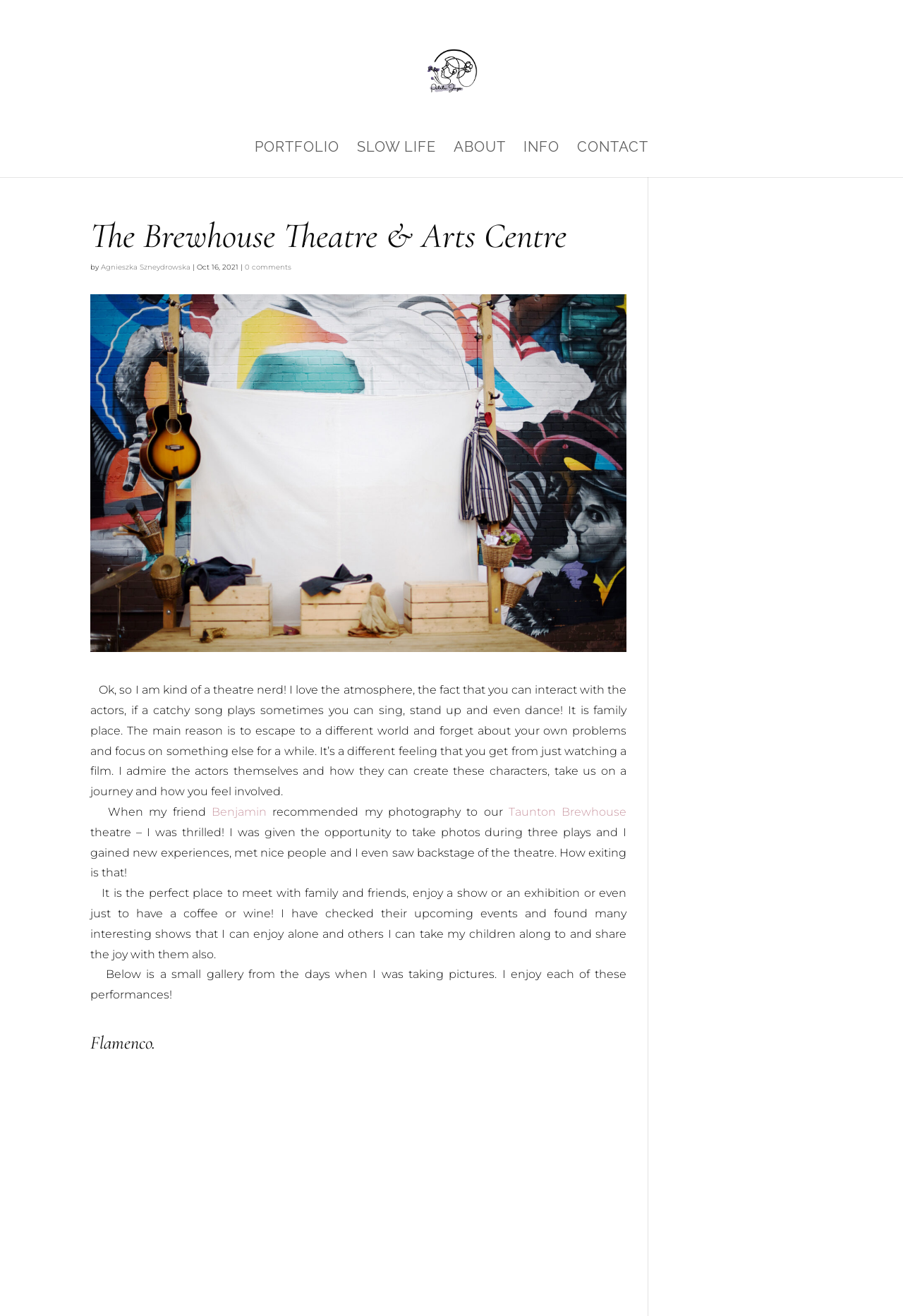Respond with a single word or phrase:
What is the name of the theatre where the photographer took pictures?

Taunton Brewhouse